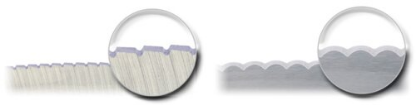Can you give a comprehensive explanation to the question given the content of the image?
What type of materials is the right blade ideal for?

The caption states that the right blade is often favored for its ability to minimize tearing, making it ideal for delicate items. This suggests that the right blade is suitable for slicing materials that are prone to tearing or require a cleaner cut.